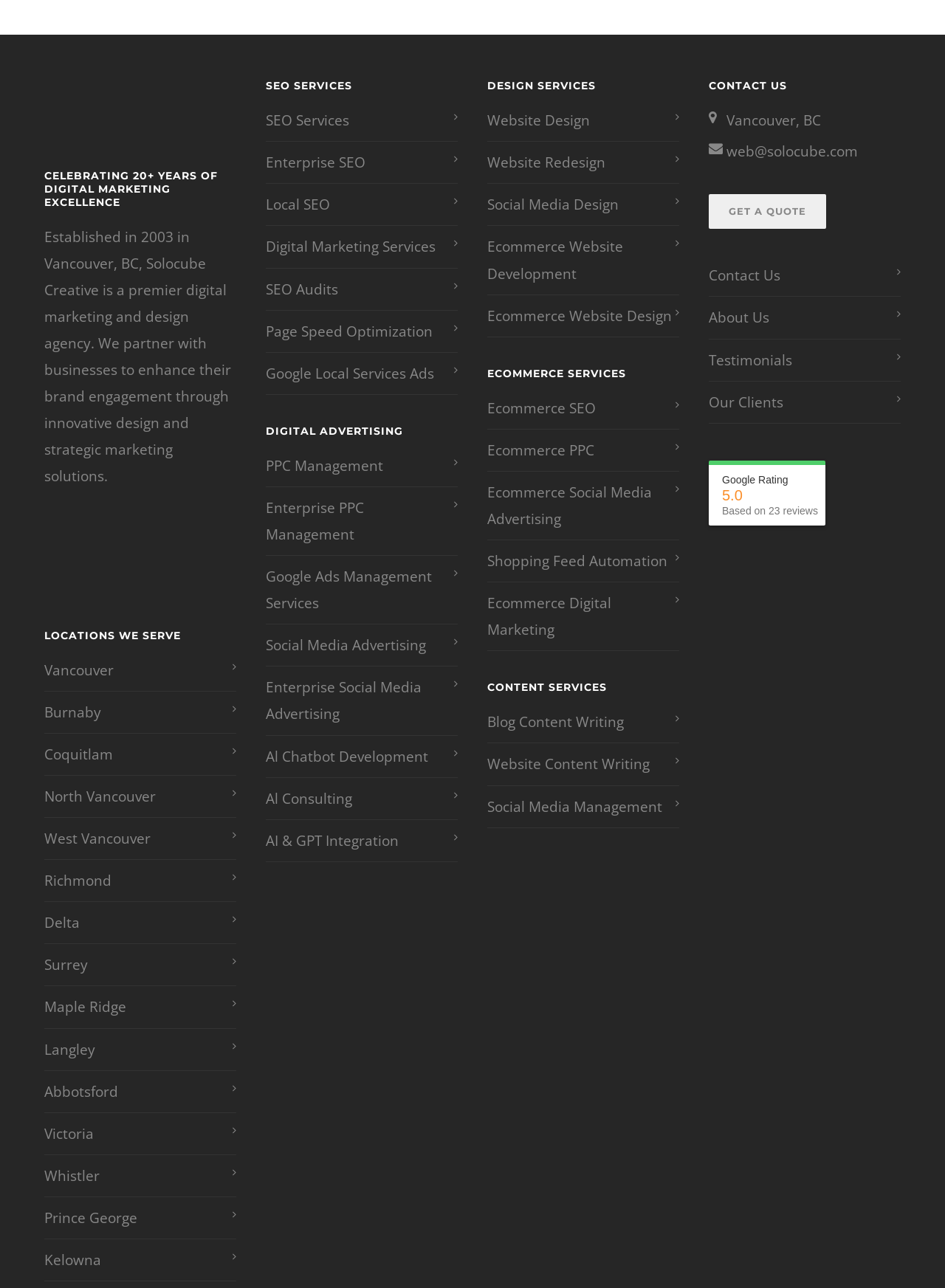Based on the image, provide a detailed and complete answer to the question: 
How many reviews are the Google ratings based on?

The answer can be found in the StaticText element with the description 'Based on 23 reviews' next to the 'Google Rating' text.